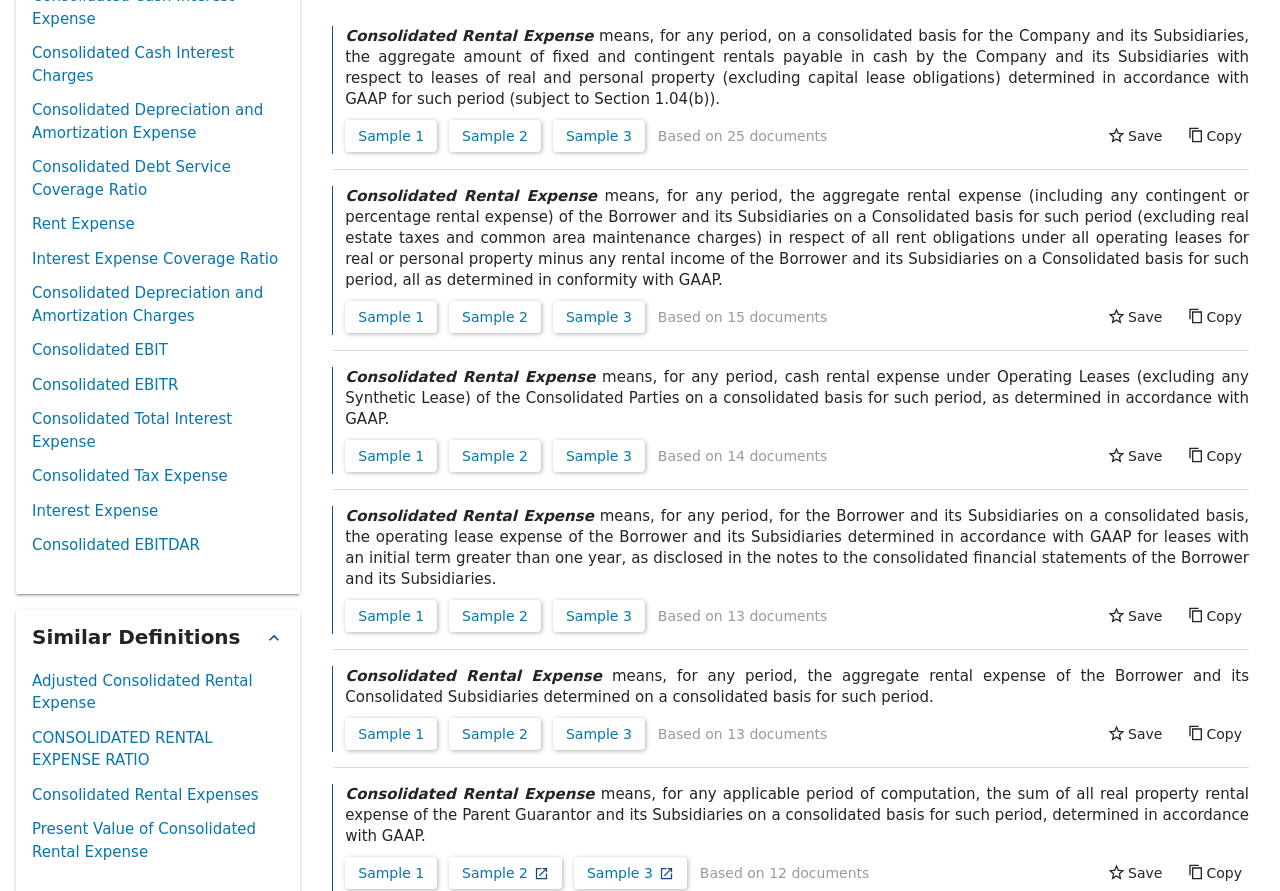Provide a short answer using a single word or phrase for the following question: 
What is the purpose of the 'Save' button?

To save